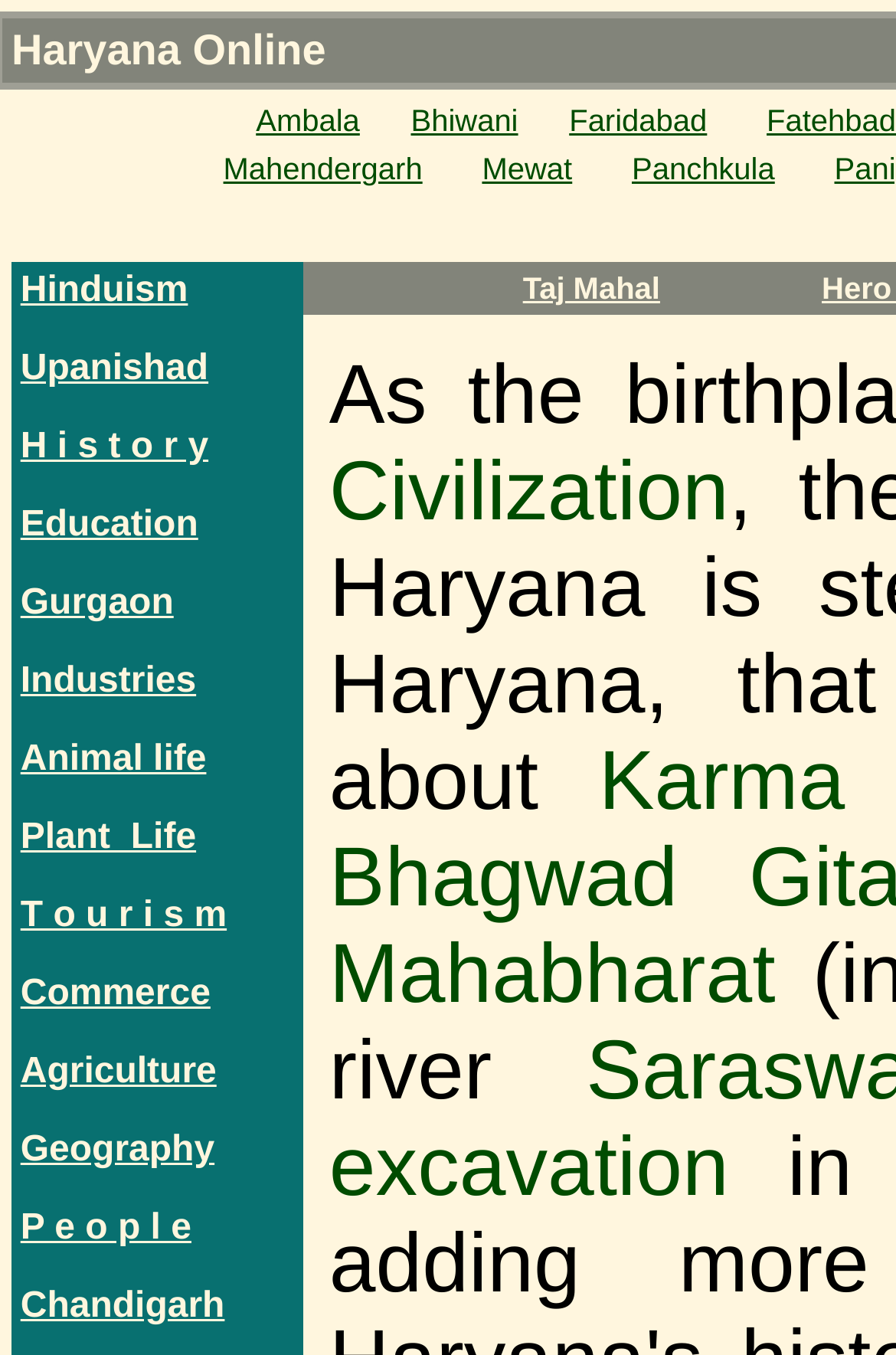Could you highlight the region that needs to be clicked to execute the instruction: "Fill the form or hit the chat button"?

None